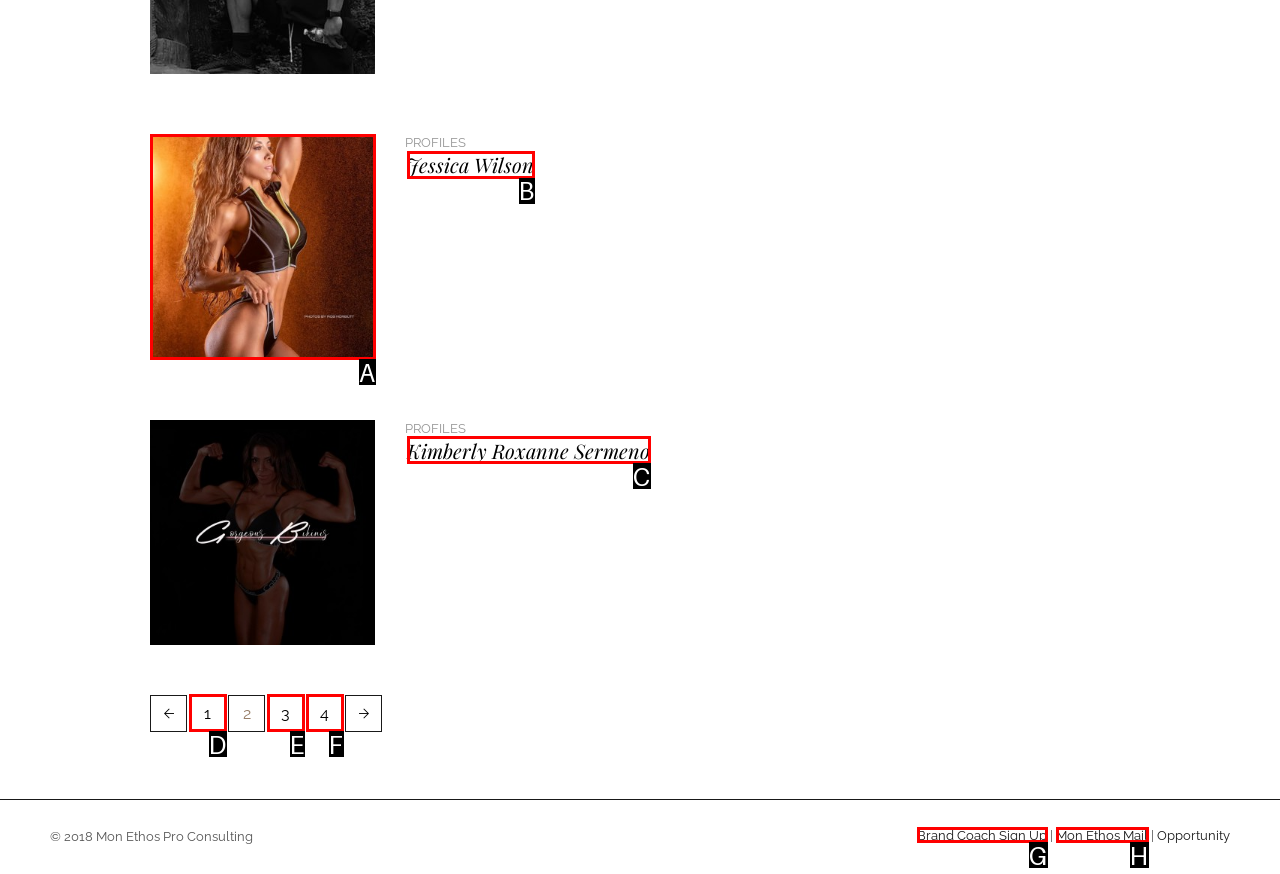Select the letter that corresponds to the UI element described as: 3
Answer by providing the letter from the given choices.

E